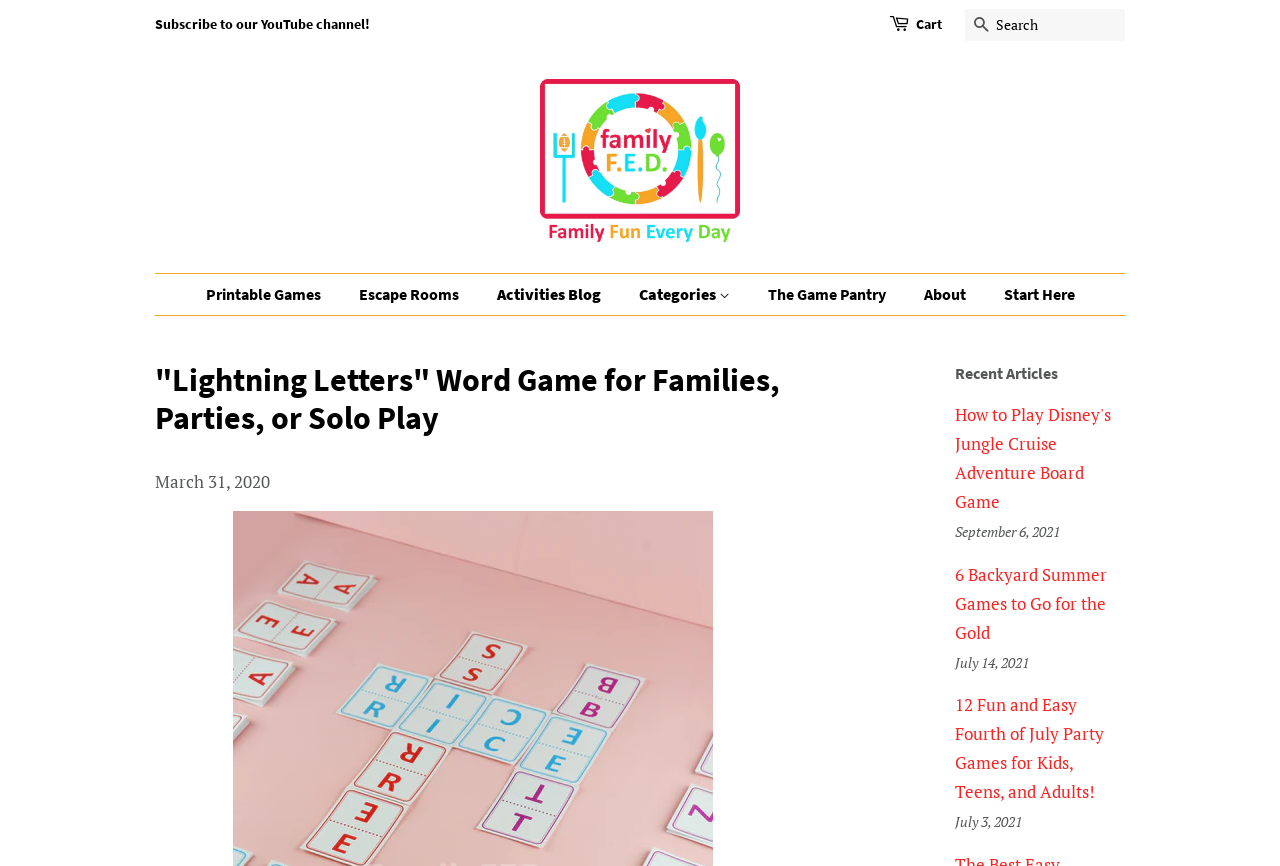Use one word or a short phrase to answer the question provided: 
What is the name of the YouTube channel?

Family F.E.D.